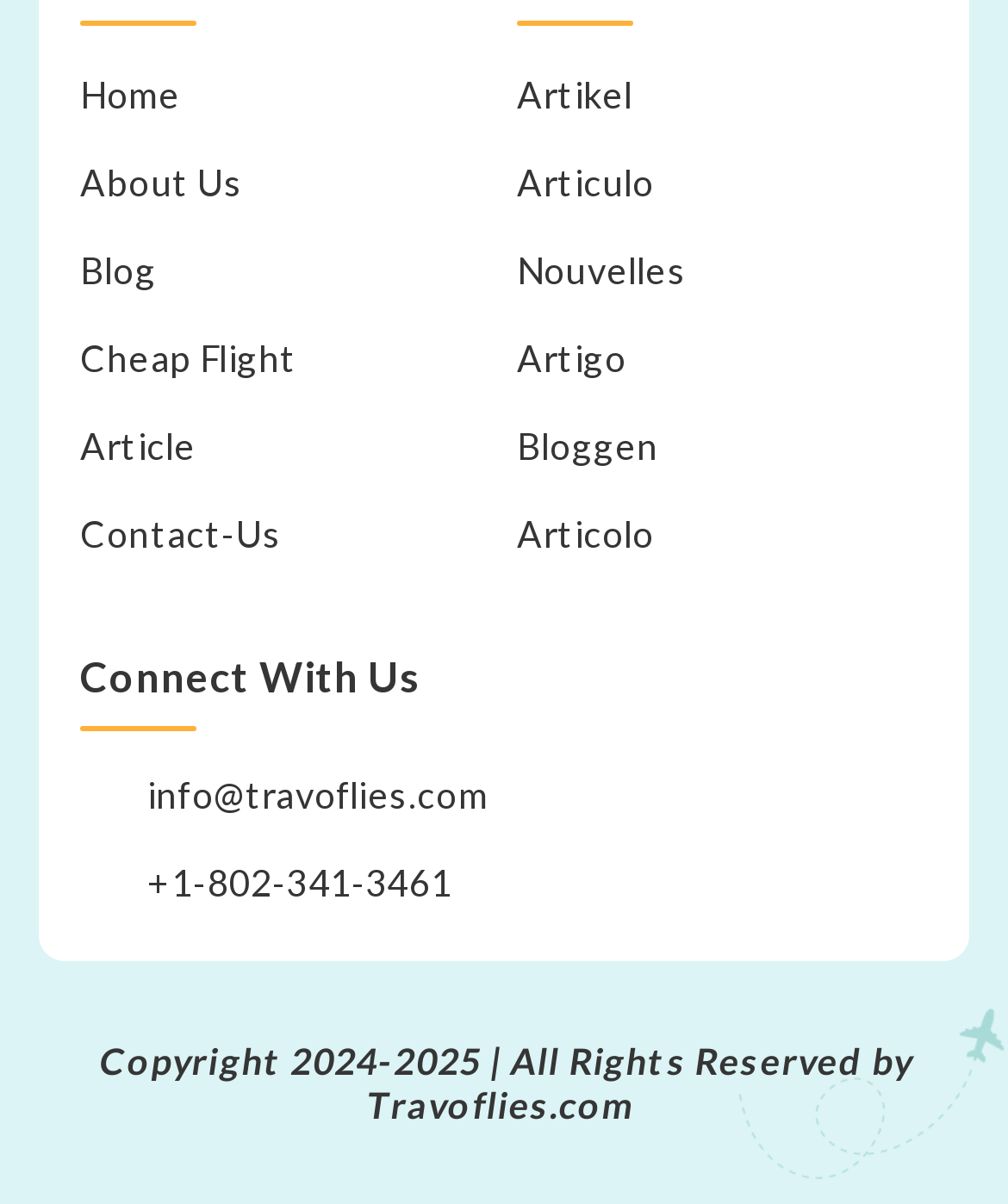Based on the image, please respond to the question with as much detail as possible:
How many language options are available?

I counted the number of language options by looking at the links on the right side of the webpage, which are 'Artikel', 'Articulo', 'Nouvelles', 'Artigo', 'Bloggen', and 'Articolo'. These links suggest that the website is available in six different languages.